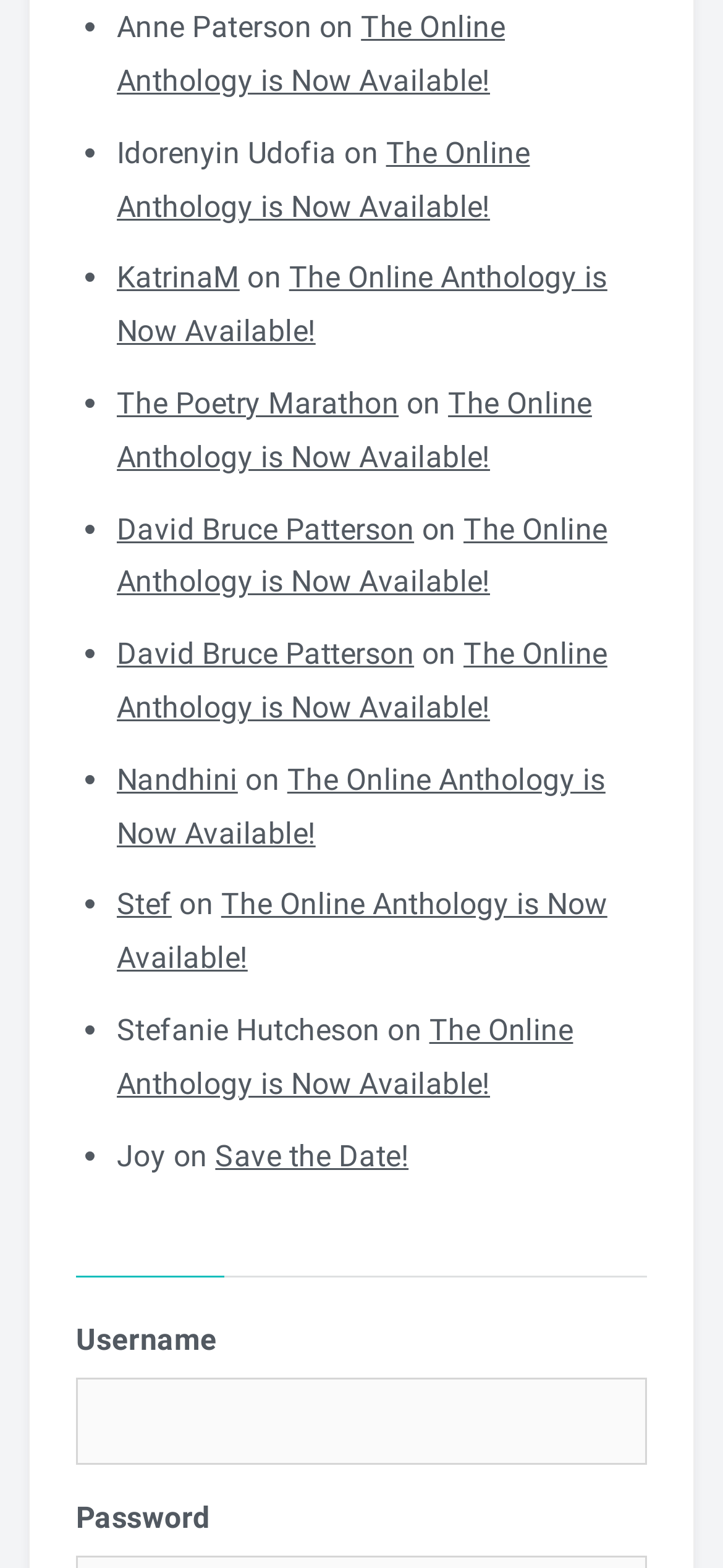How many links are there on this page?
Please give a detailed and elaborate explanation in response to the question.

I counted the number of link elements on the page. There are 14 links in total, including the links to the authors' works and the link to 'Save the Date!'.